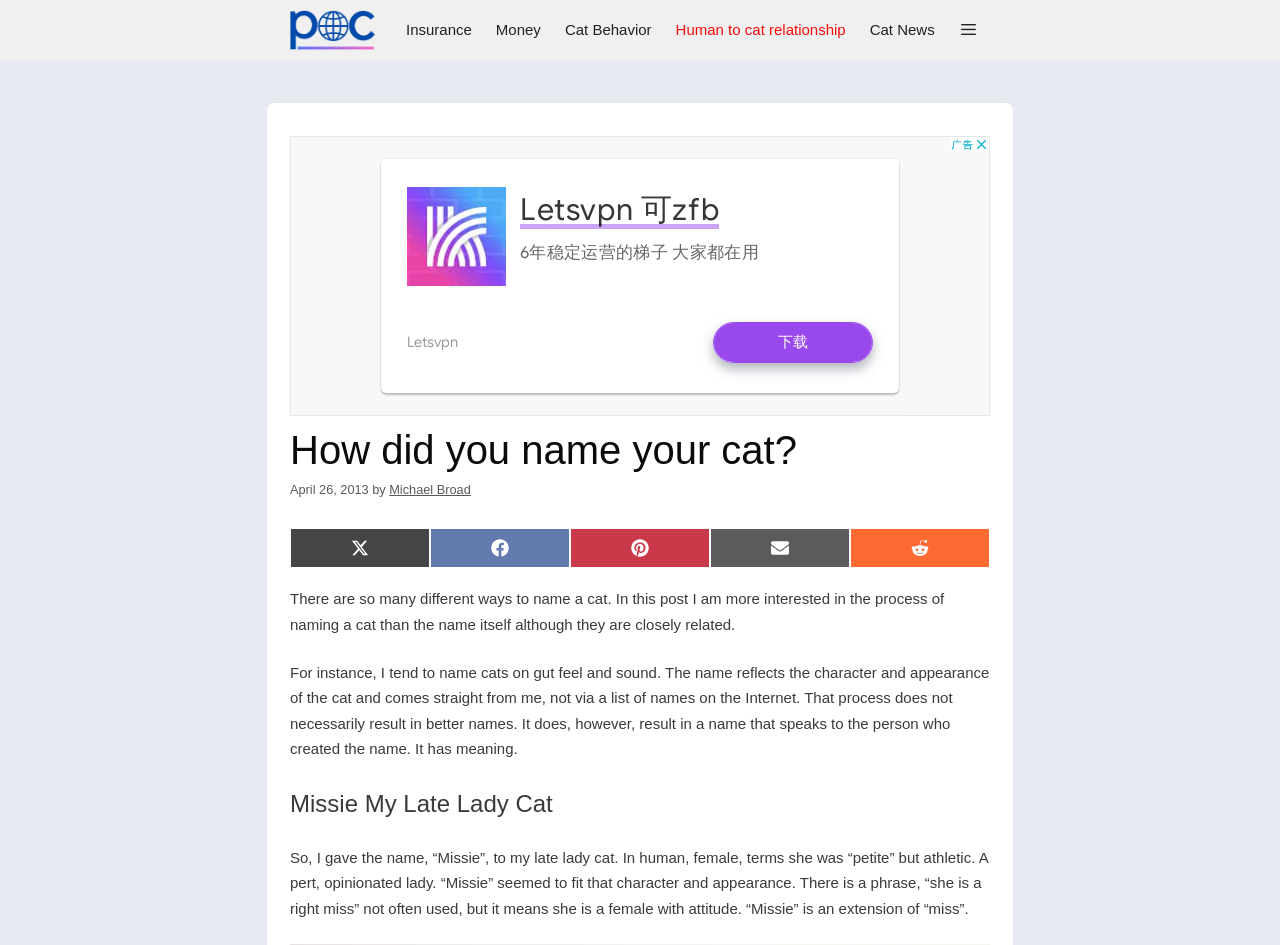What is the name of the late lady cat mentioned in the article?
Look at the image and answer the question using a single word or phrase.

Missie